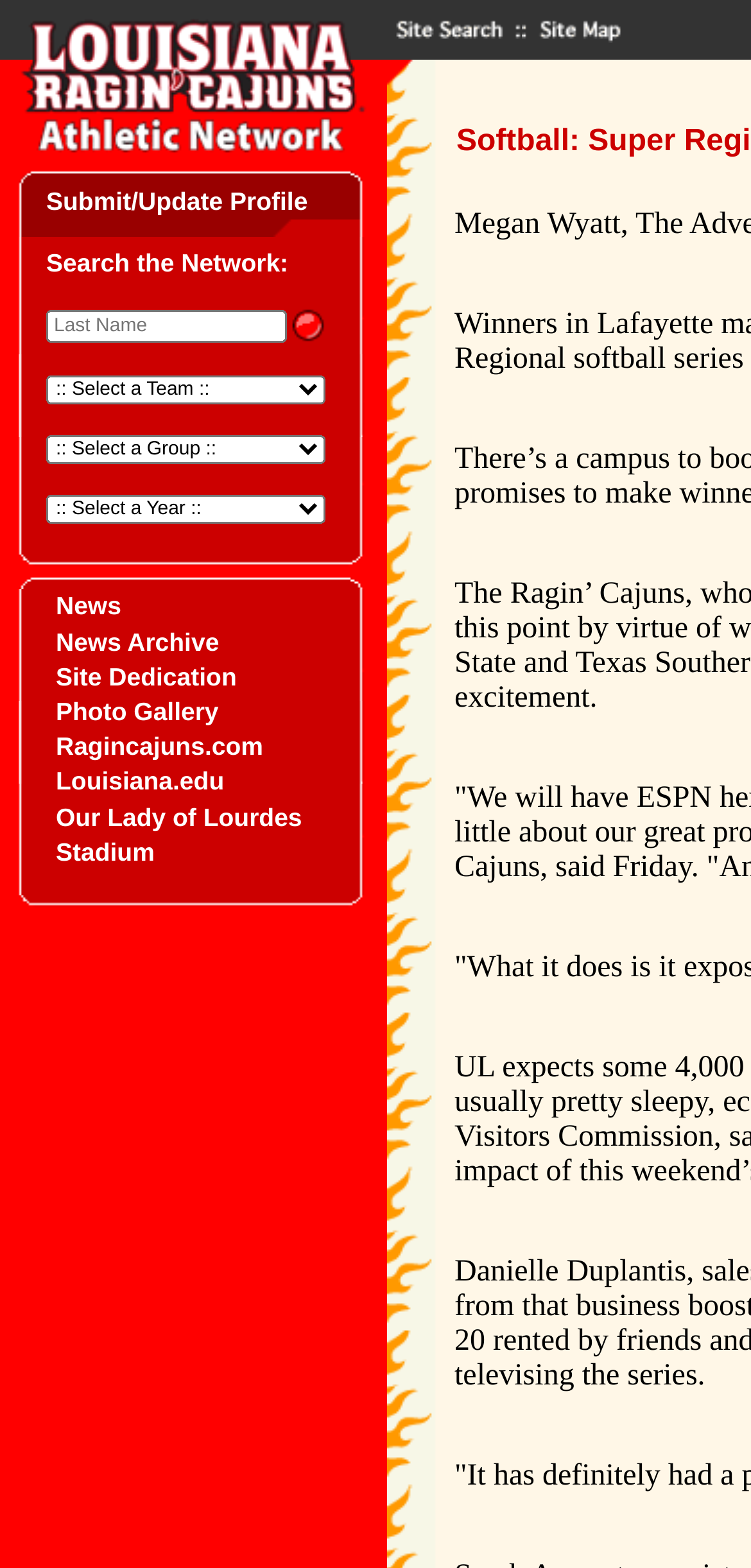Please identify the bounding box coordinates of the element's region that needs to be clicked to fulfill the following instruction: "Submit or update profile". The bounding box coordinates should consist of four float numbers between 0 and 1, i.e., [left, top, right, bottom].

[0.062, 0.119, 0.41, 0.138]